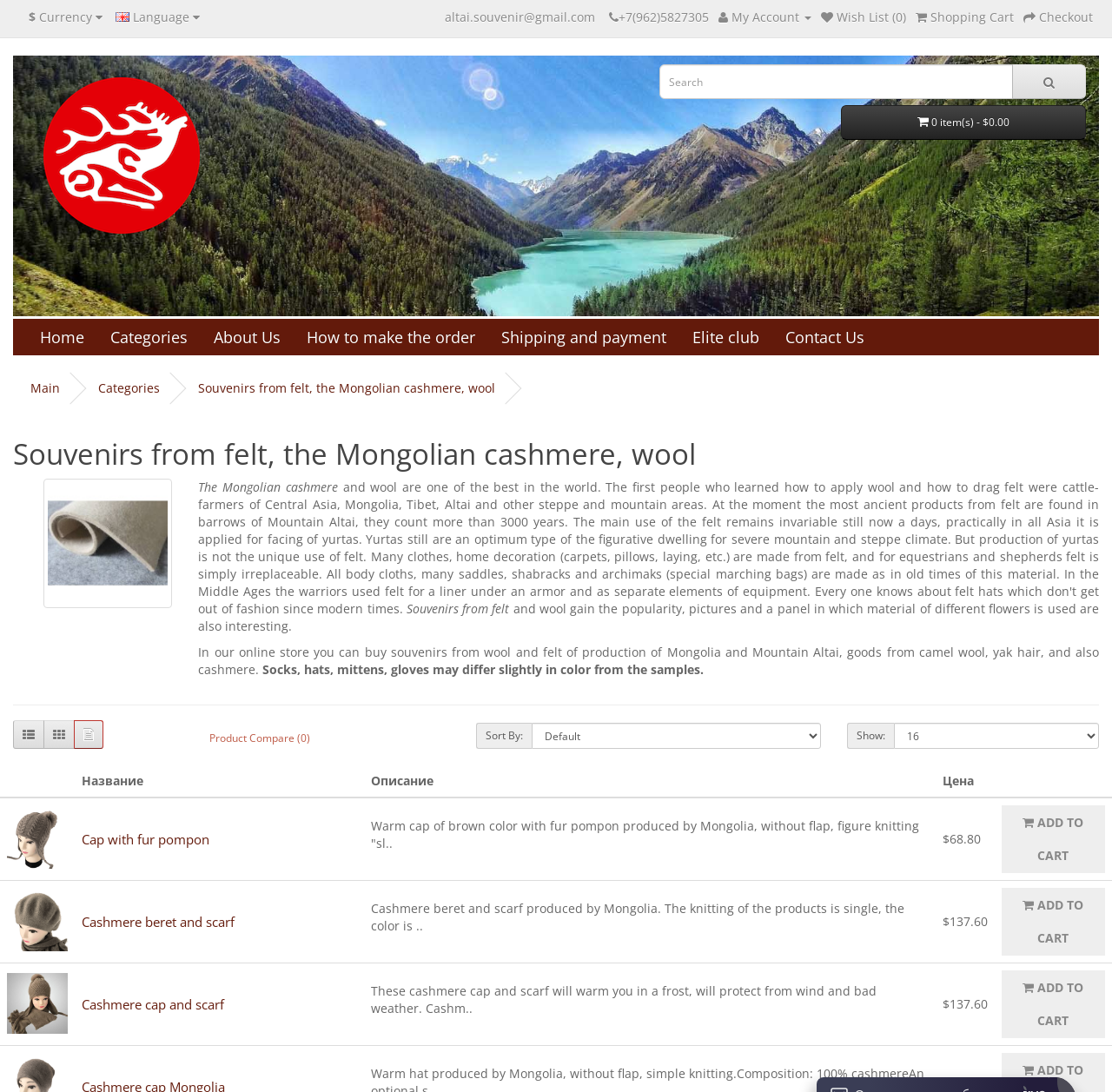Give a short answer using one word or phrase for the question:
What is the price of the 'Cap with fur pompon'?

$68.80